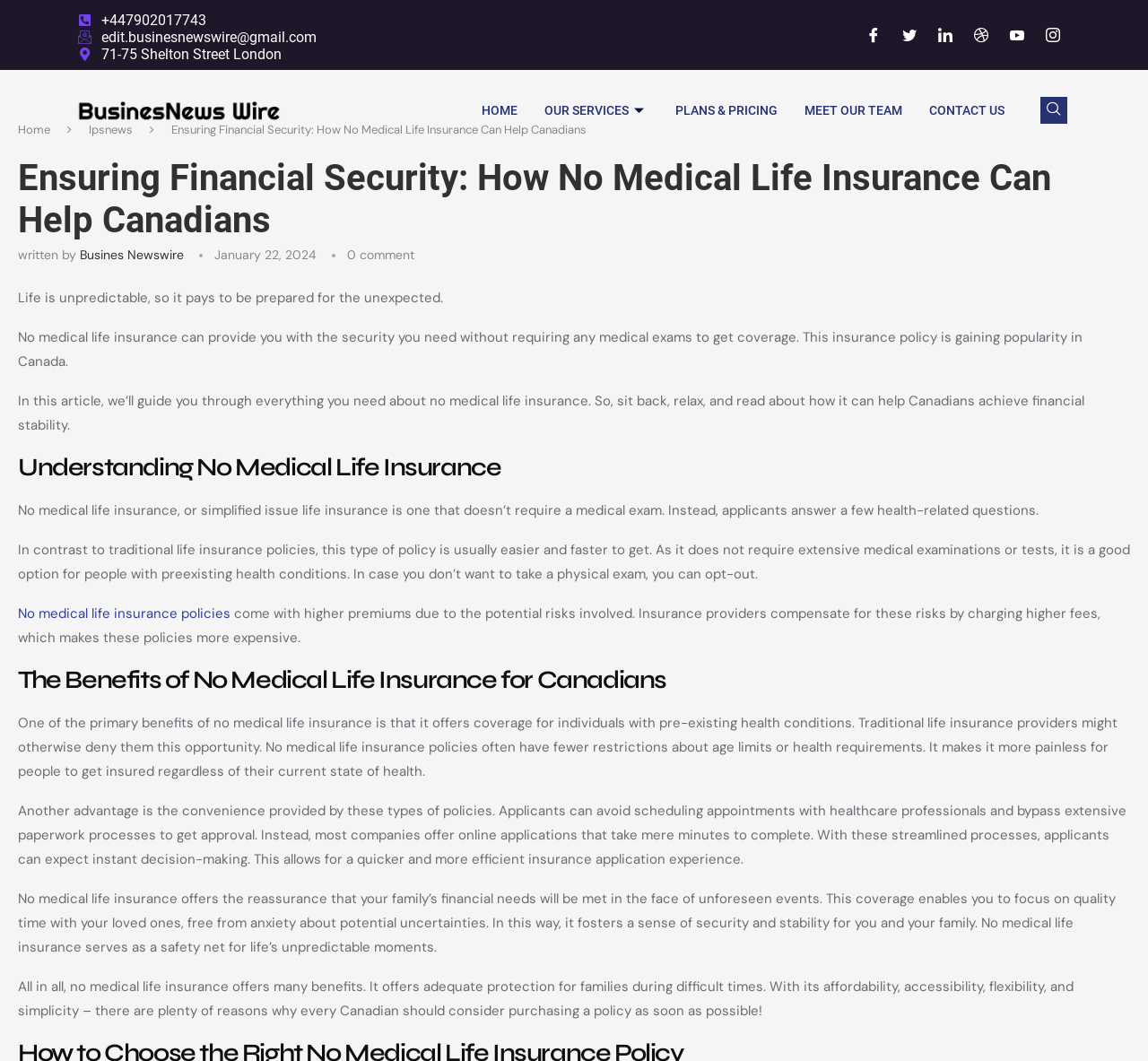Please identify the bounding box coordinates of the clickable region that I should interact with to perform the following instruction: "Click the No medical life insurance policies link". The coordinates should be expressed as four float numbers between 0 and 1, i.e., [left, top, right, bottom].

[0.016, 0.57, 0.201, 0.587]